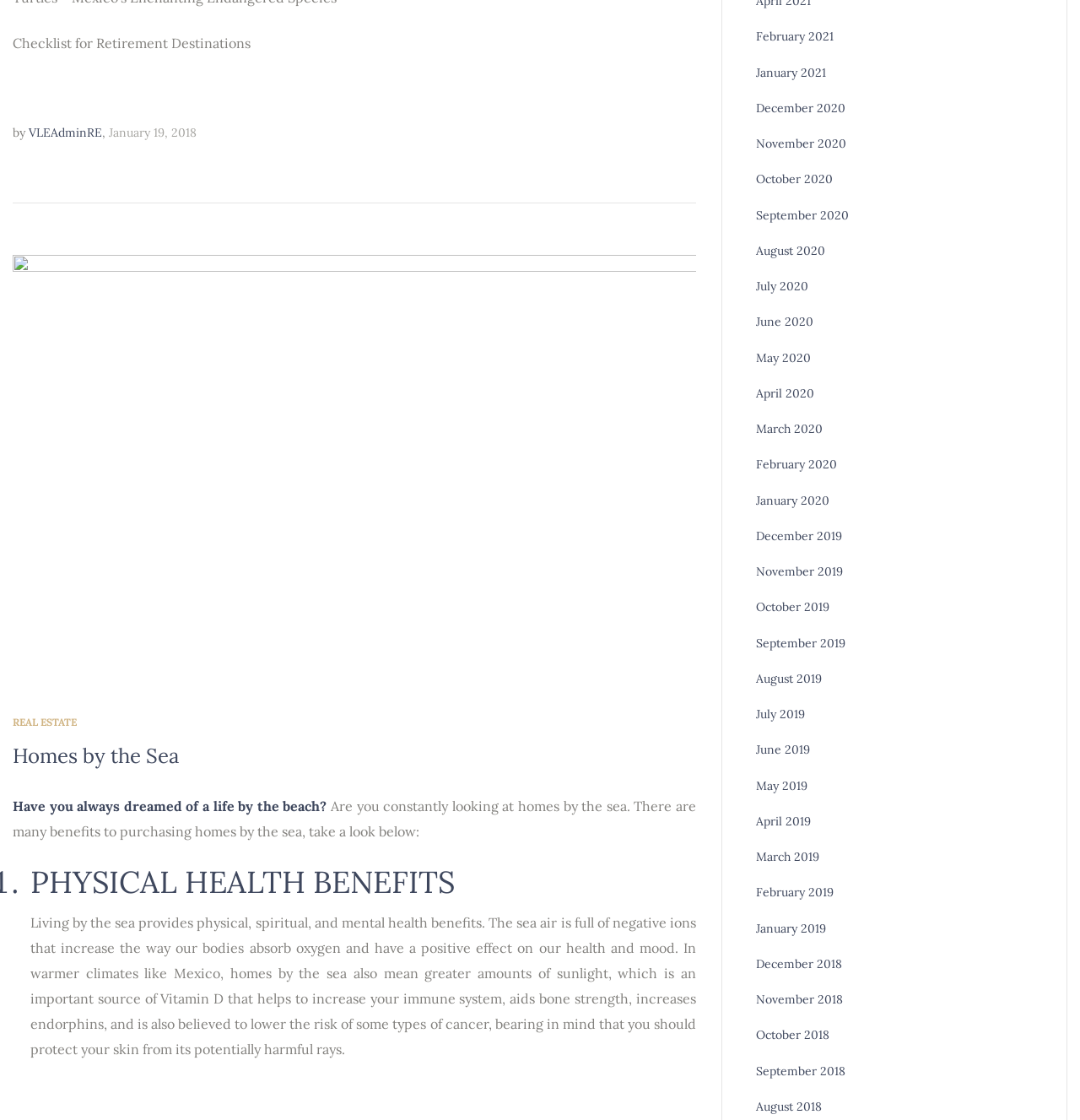What is the category of the article 'Homes by the Sea'?
Look at the image and respond with a single word or a short phrase.

REAL ESTATE